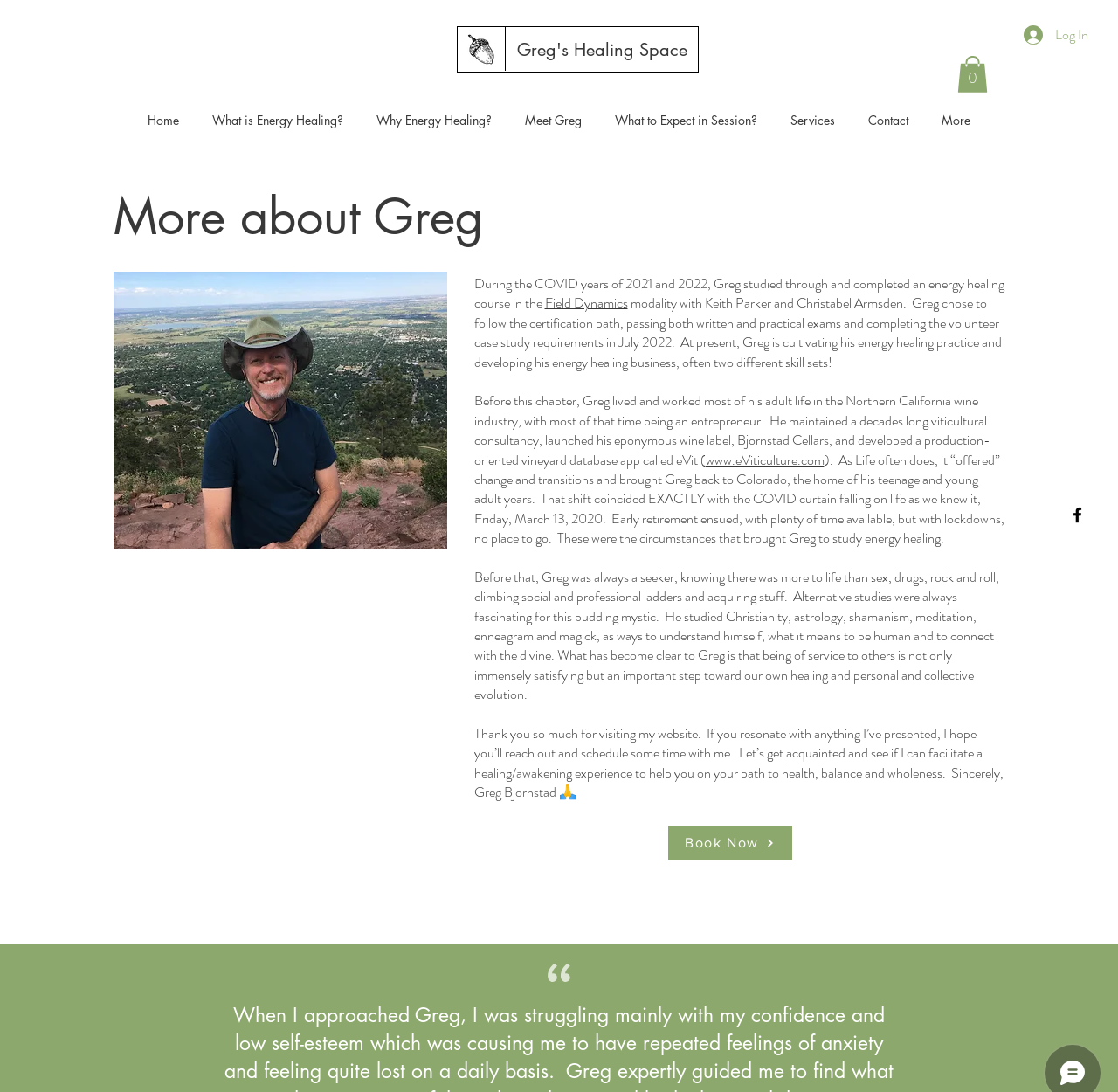What is the profession of Greg before studying energy healing? Examine the screenshot and reply using just one word or a brief phrase.

Entrepreneur